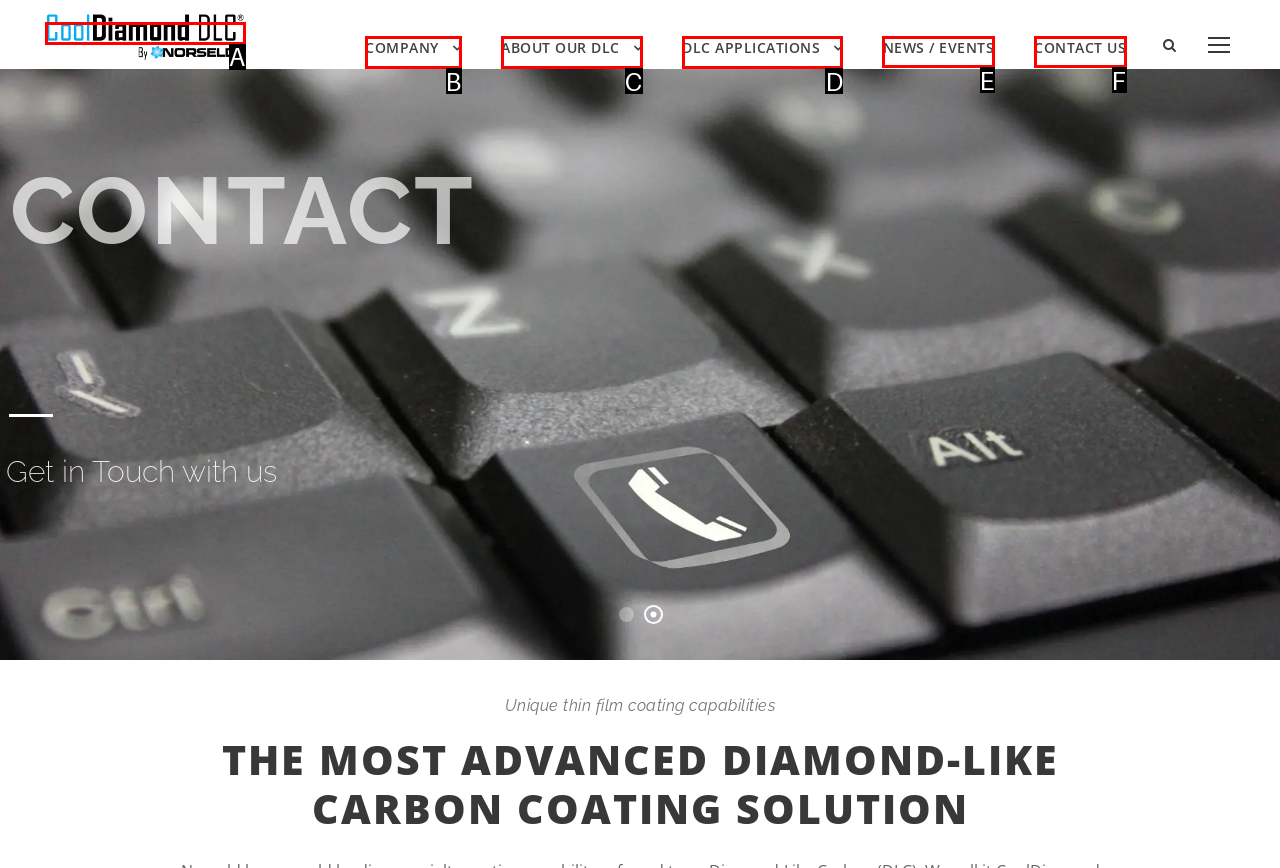Given the element description: title="CoolDiamondDLC-logo"
Pick the letter of the correct option from the list.

A